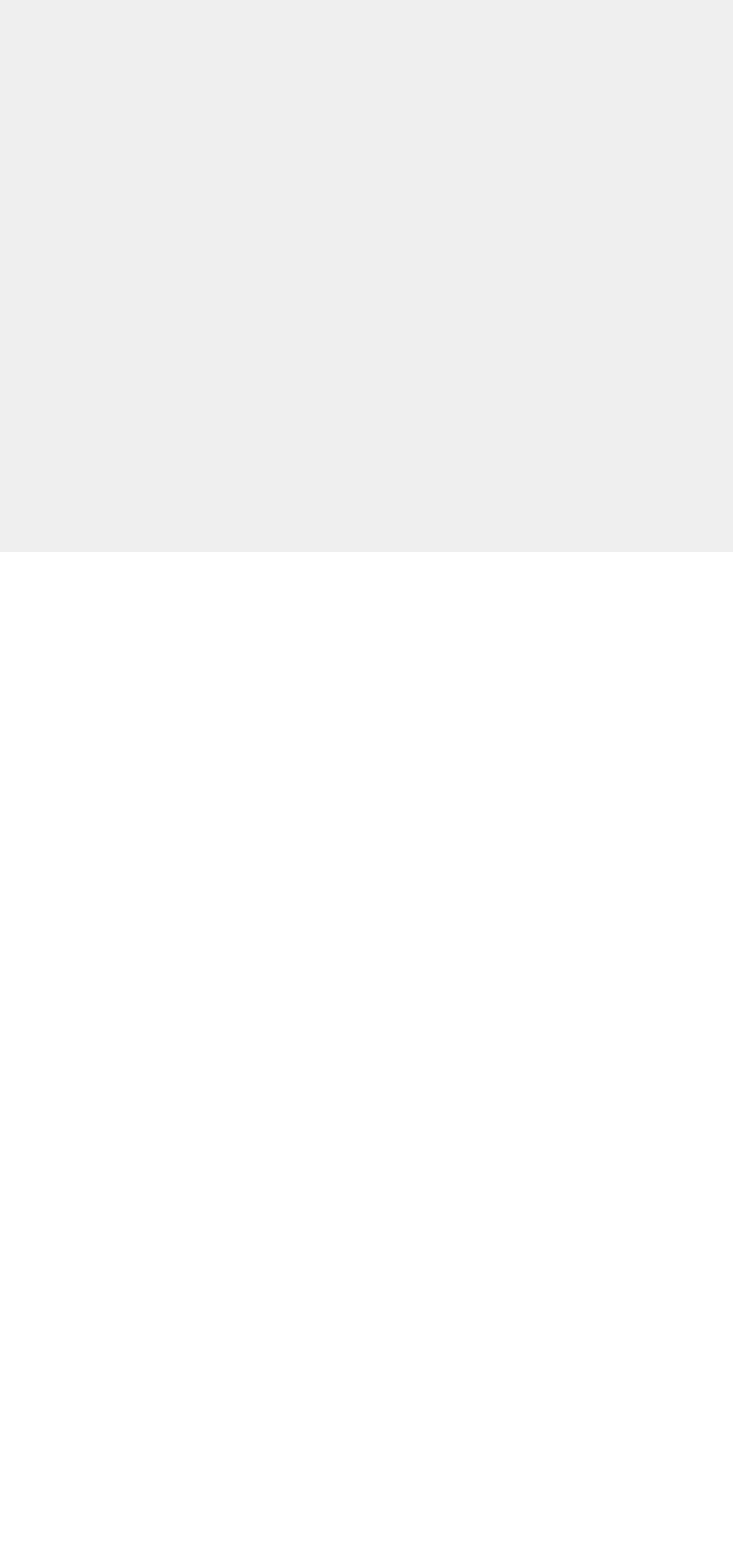What is the company's expertise in?
Please answer the question with a single word or phrase, referencing the image.

Interior remodeling